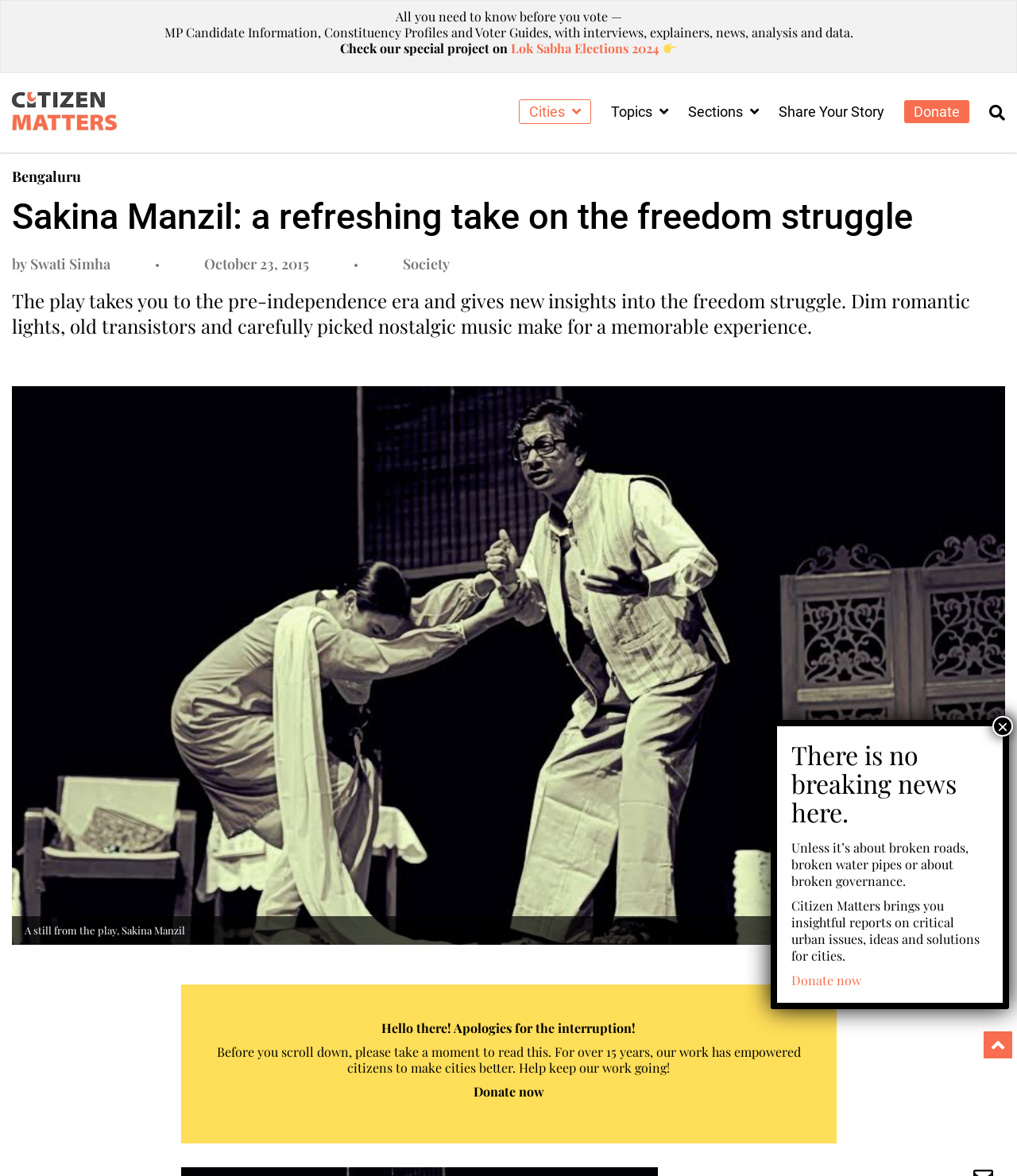Determine the bounding box coordinates of the region to click in order to accomplish the following instruction: "Visit the 'Lok Sabha Elections 2024' page". Provide the coordinates as four float numbers between 0 and 1, specifically [left, top, right, bottom].

[0.503, 0.034, 0.665, 0.048]